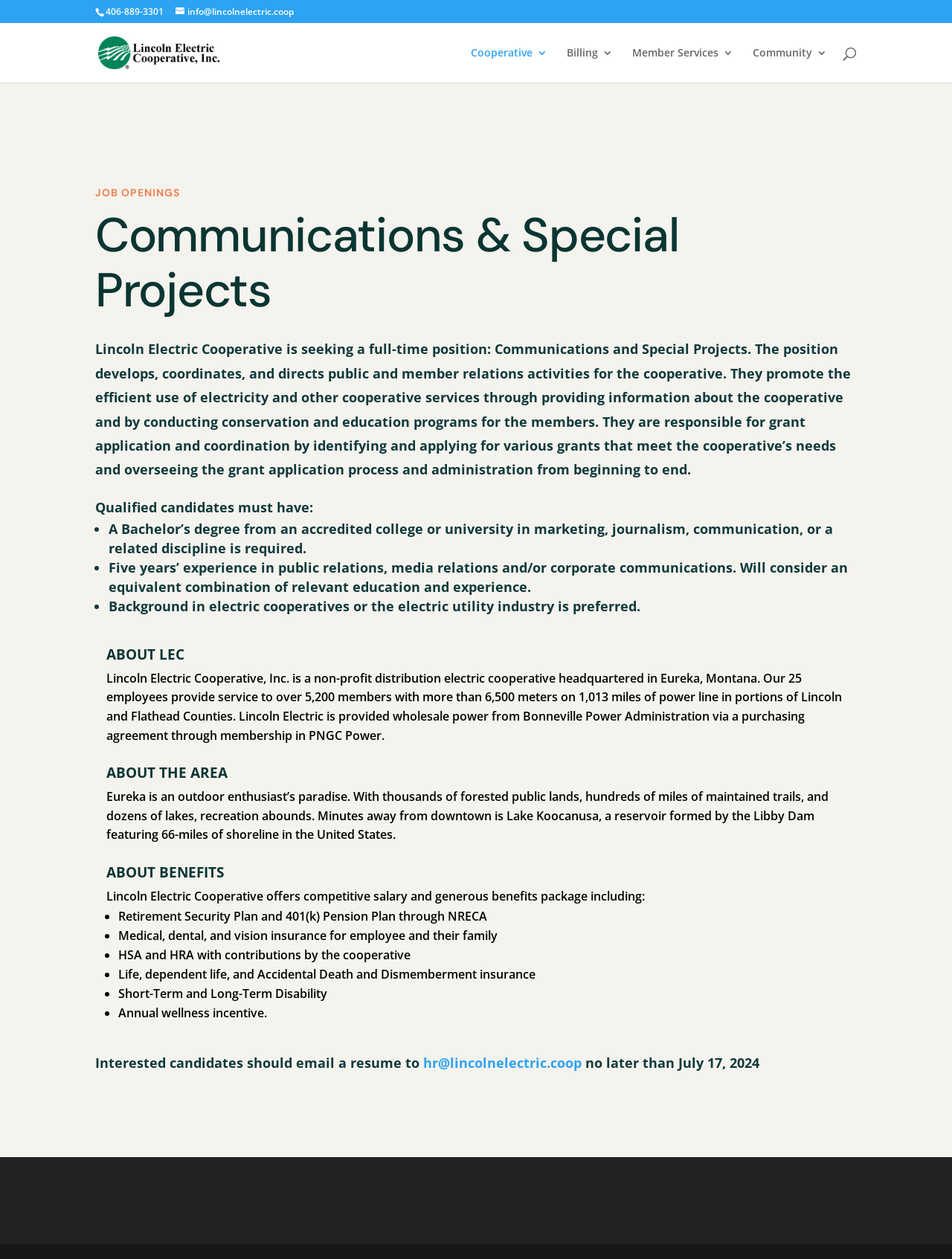Please specify the bounding box coordinates of the clickable section necessary to execute the following command: "visit the Cooperative 3 page".

[0.495, 0.038, 0.575, 0.066]